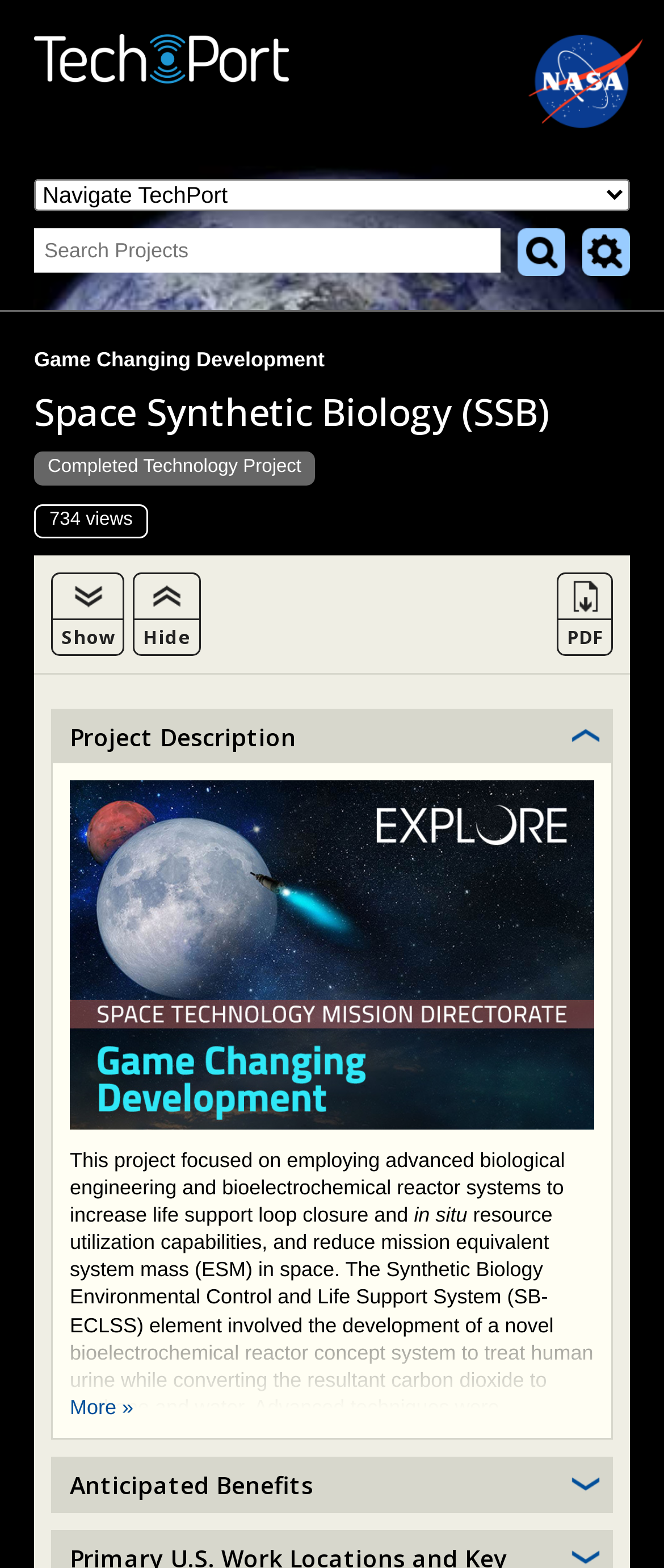Offer a thorough description of the webpage.

The webpage is about NASA's Technology Portfolio Management System (TechPort), a comprehensive resource for locating detailed information about NASA-funded technologies. 

At the top of the page, there are two images: the TechPort logo on the left and the NASA logo on the right. Below these images, there is a combobox and a layout table containing a search bar with a "Search" button and an "Advanced Search" link. 

On the left side of the page, there is a heading titled "Space Synthetic Biology (SSB)" followed by a static text "Completed Technology Project" and a view count "734 views". 

Below this, there are three links: "Show", "Hide", and "Download PDF". 

The main content of the page is divided into two sections: "Project Description" and "Anticipated Benefits". The "Project Description" section contains a heading, an image related to Space Synthetic Biology (SSB), and a long paragraph describing the project. The paragraph is truncated, and there is a "Show the complete text" link to expand it. 

The "Anticipated Benefits" section is currently hidden, but there is a "Show" link to reveal its content.